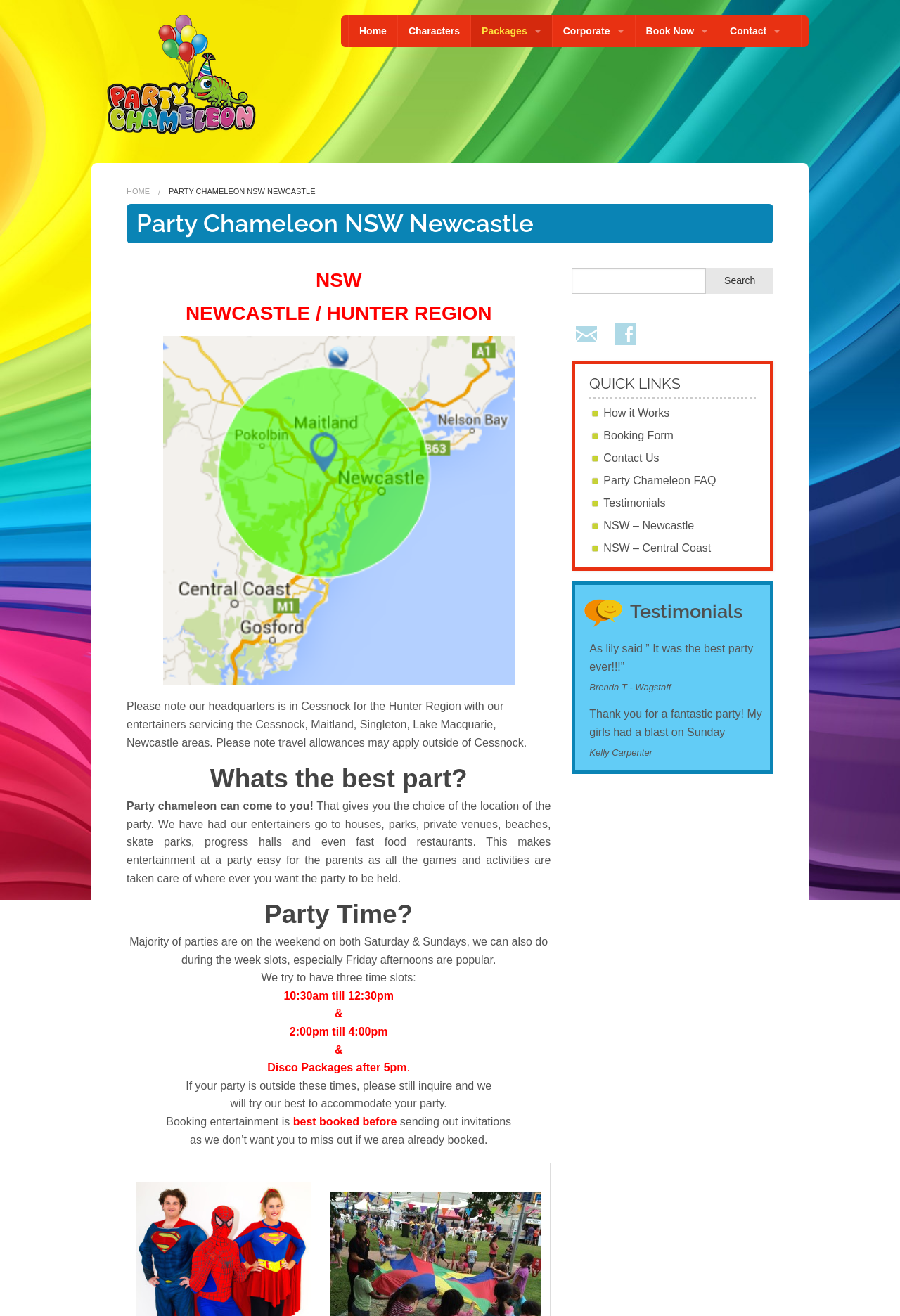Select the bounding box coordinates of the element I need to click to carry out the following instruction: "View 'Character Parties' options".

[0.613, 0.036, 0.703, 0.06]